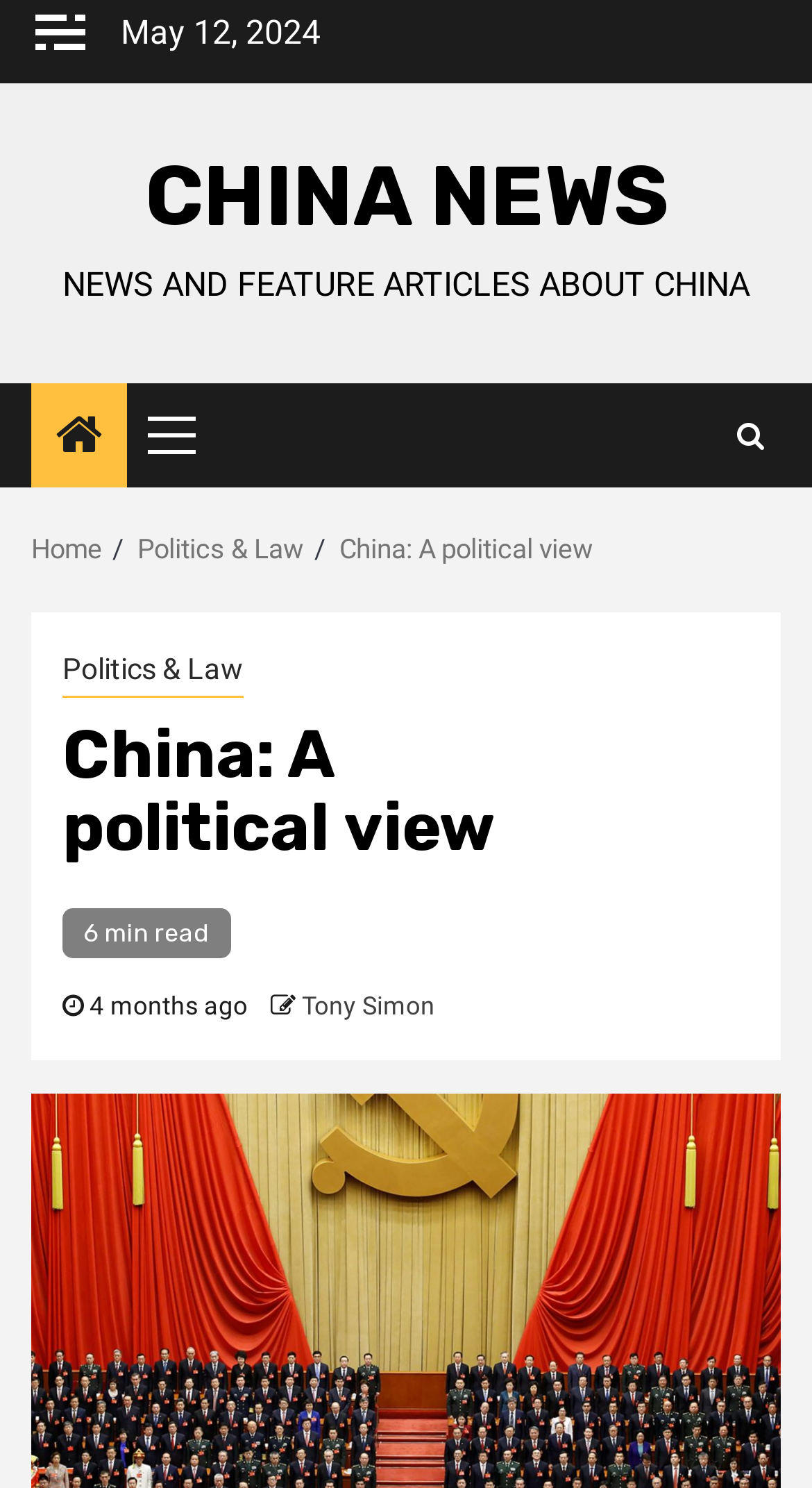Can you specify the bounding box coordinates of the area that needs to be clicked to fulfill the following instruction: "View the profile of Tony Simon"?

[0.372, 0.666, 0.536, 0.686]